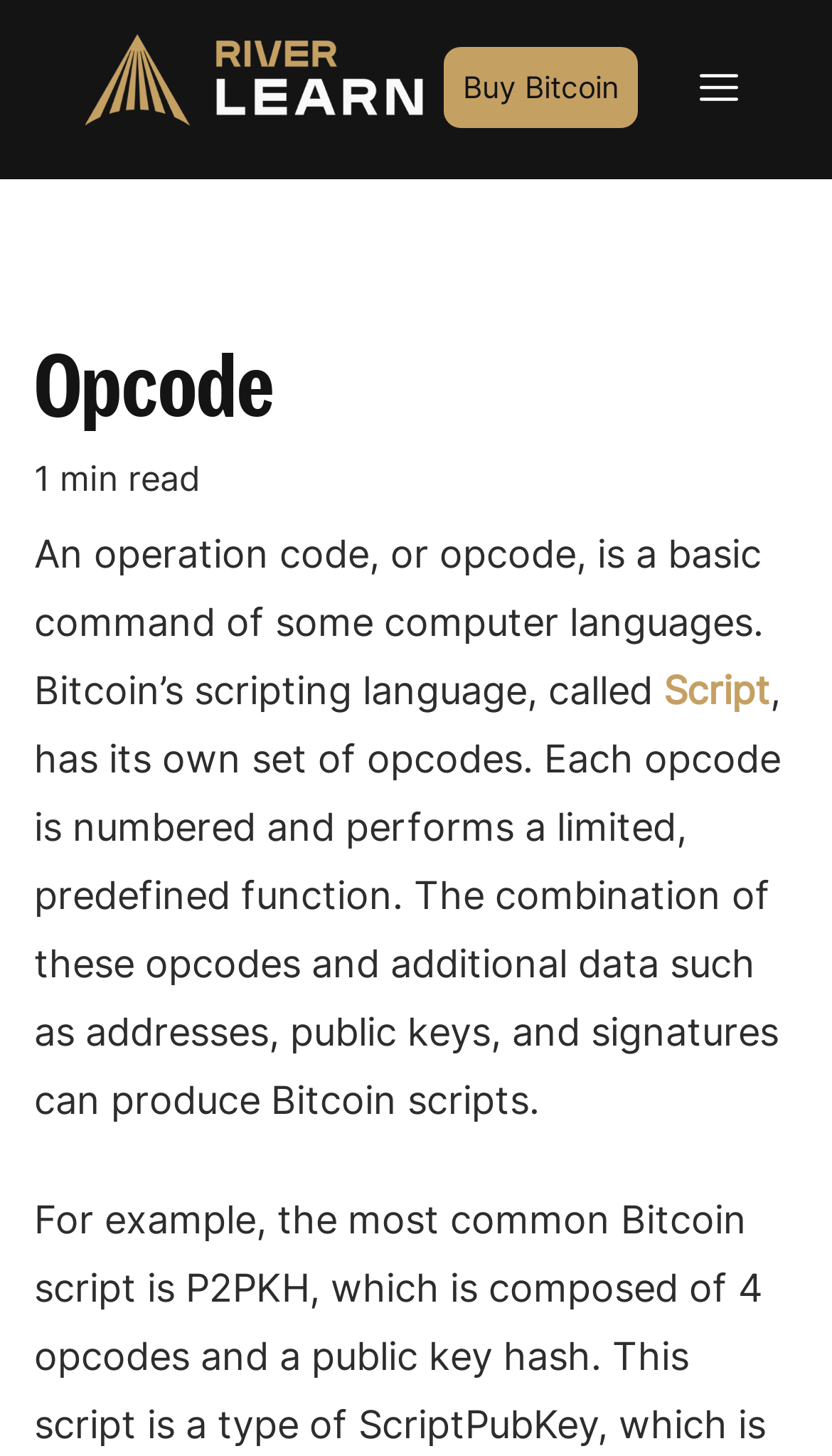Please give a one-word or short phrase response to the following question: 
What is the logo on the top left?

River Logo